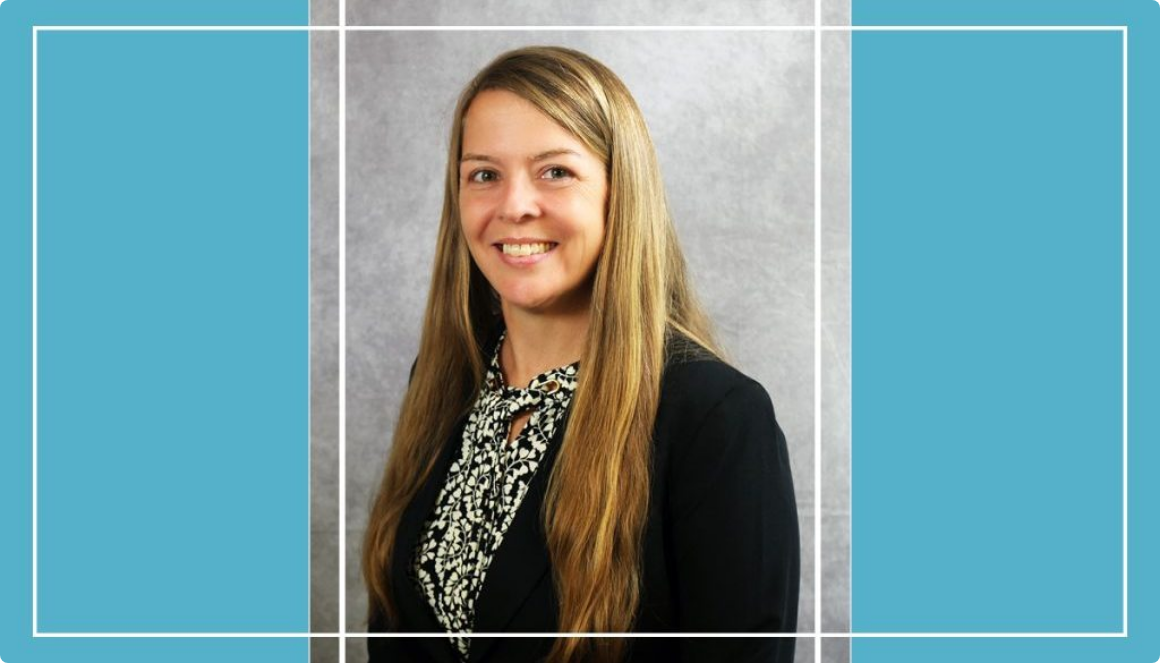Please answer the following question using a single word or phrase: 
What is the color of the background in the image?

teal